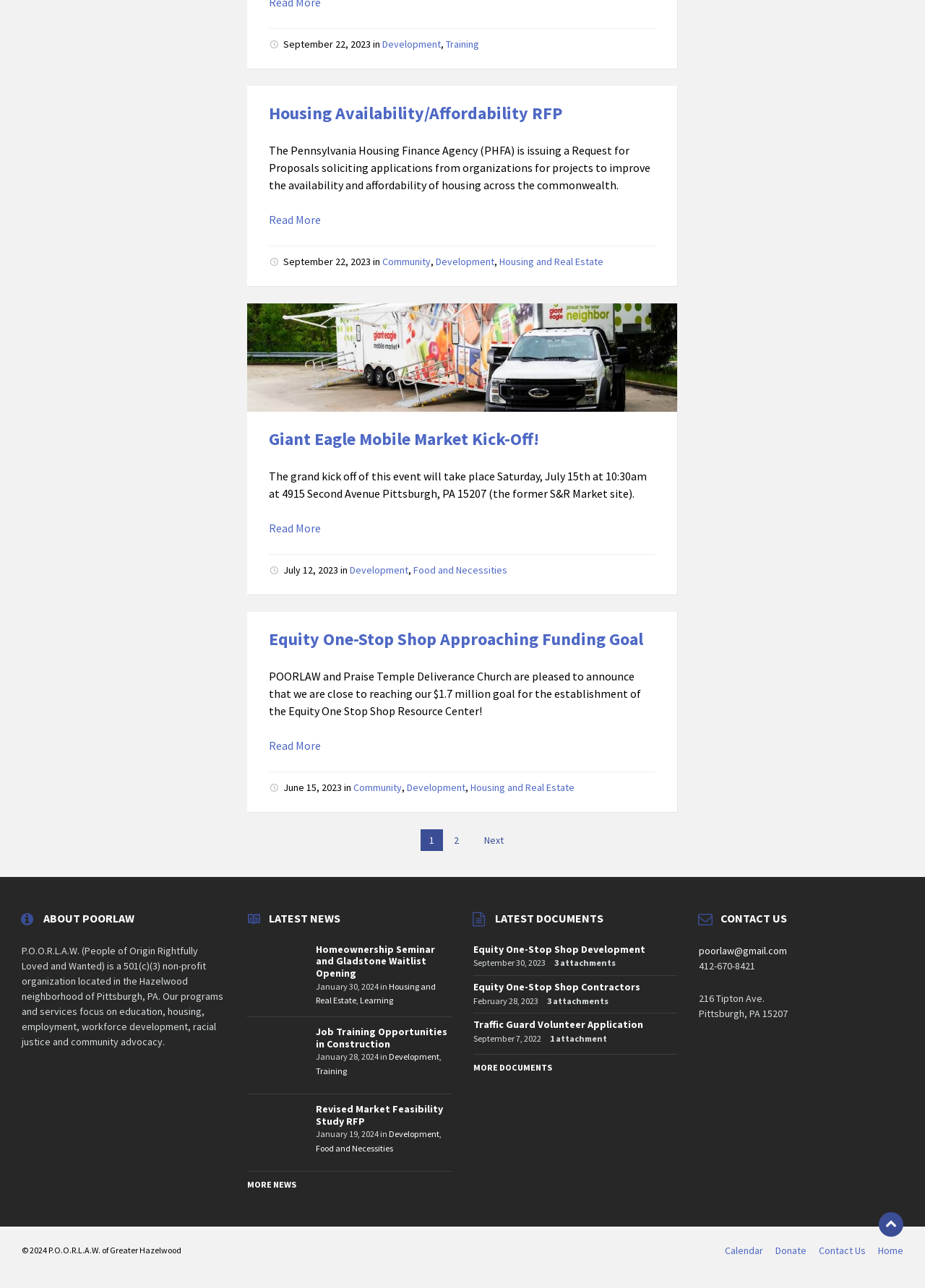What is the goal of the Equity One-Stop Shop Resource Center?
Please provide a comprehensive answer based on the visual information in the image.

I found the goal by looking at the third article section, where it says 'POORLAW and Praise Temple Deliverance Church are pleased to announce that we are close to reaching our $1.7 million goal for the establishment of the Equity One Stop Shop Resource Center!'.